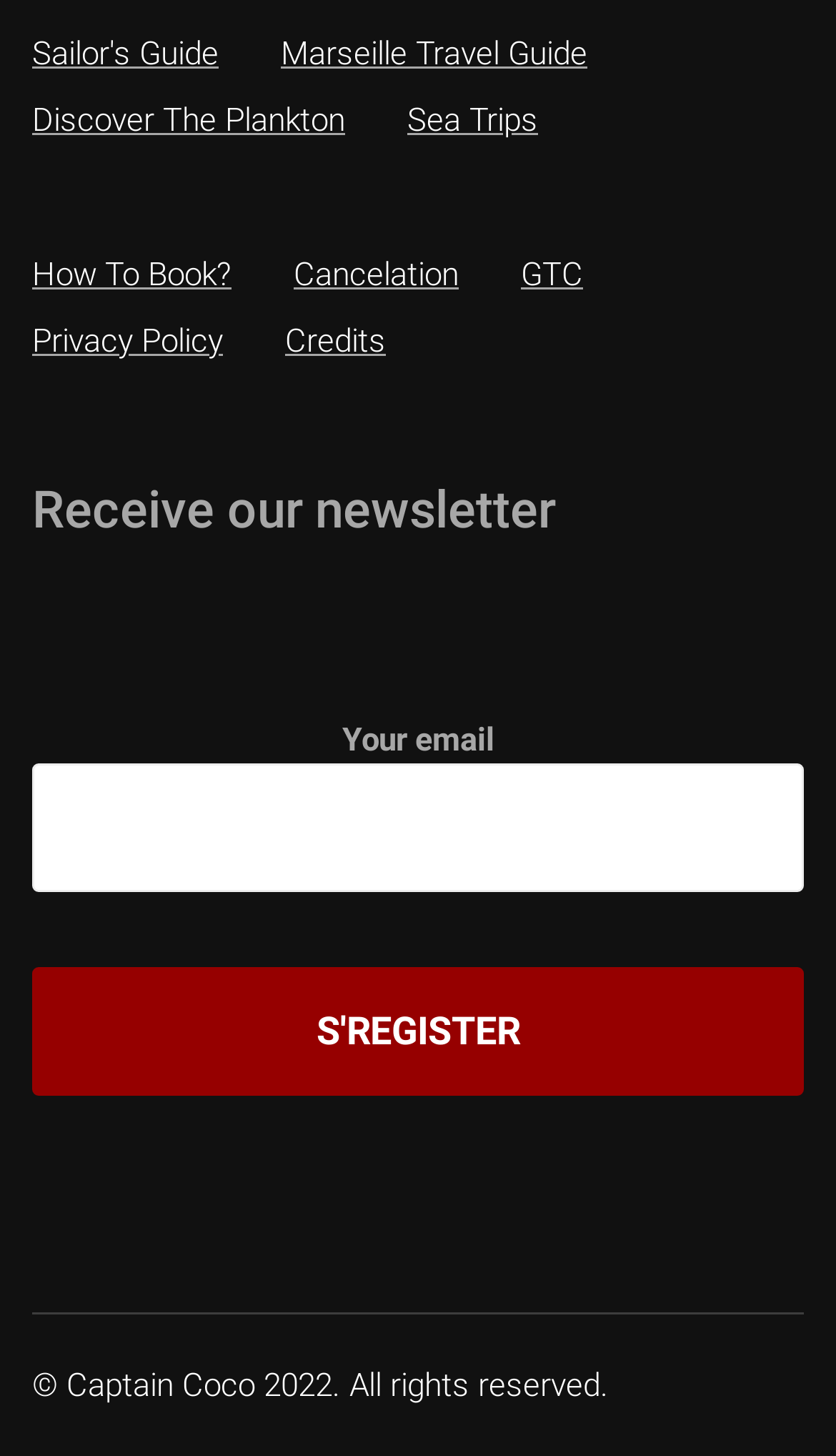Provide the bounding box coordinates of the UI element that matches the description: "Discover the plankton".

[0.038, 0.07, 0.413, 0.096]